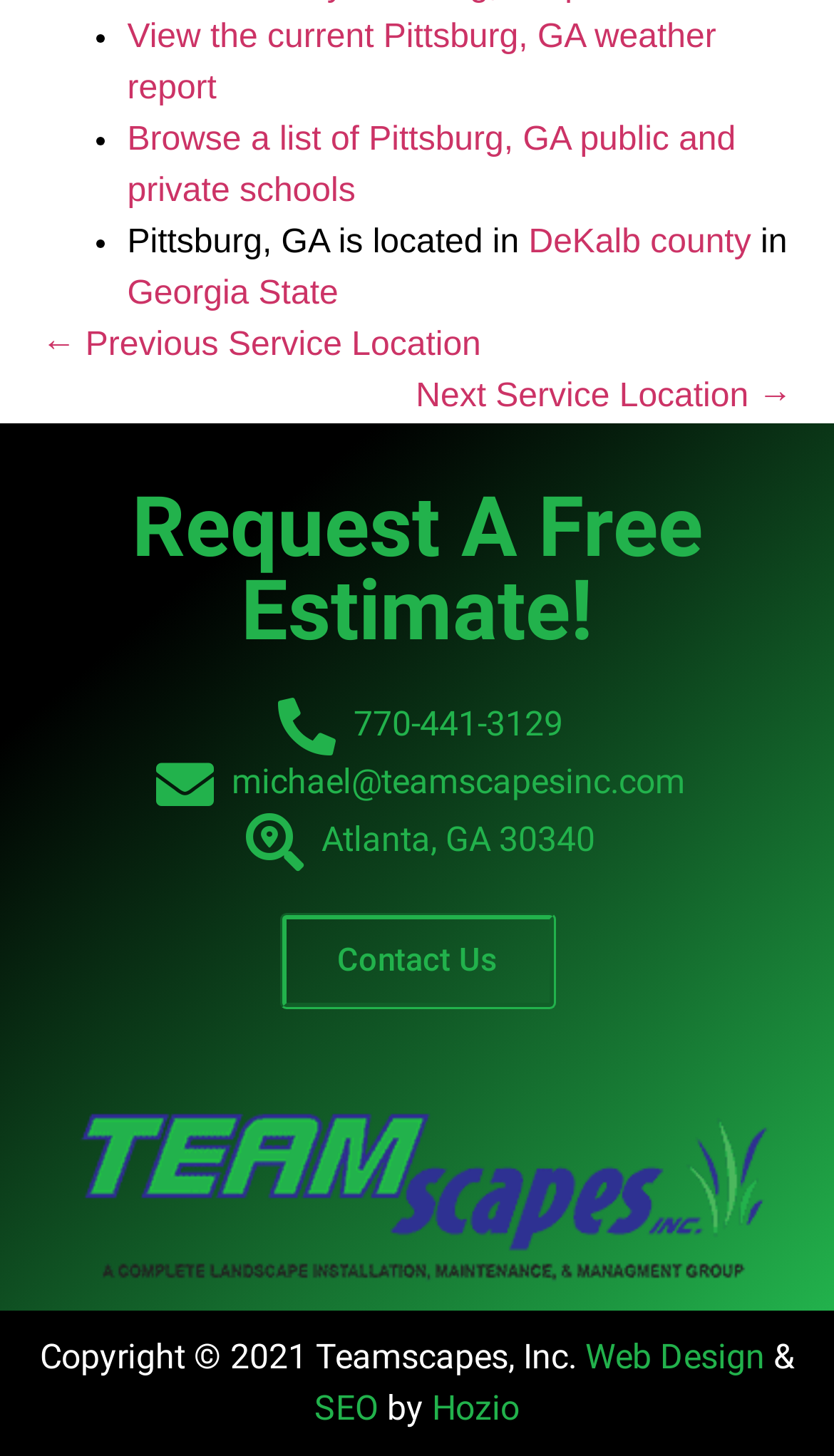What is the purpose of the 'Contact Us' button?
Provide a short answer using one word or a brief phrase based on the image.

To request a free estimate